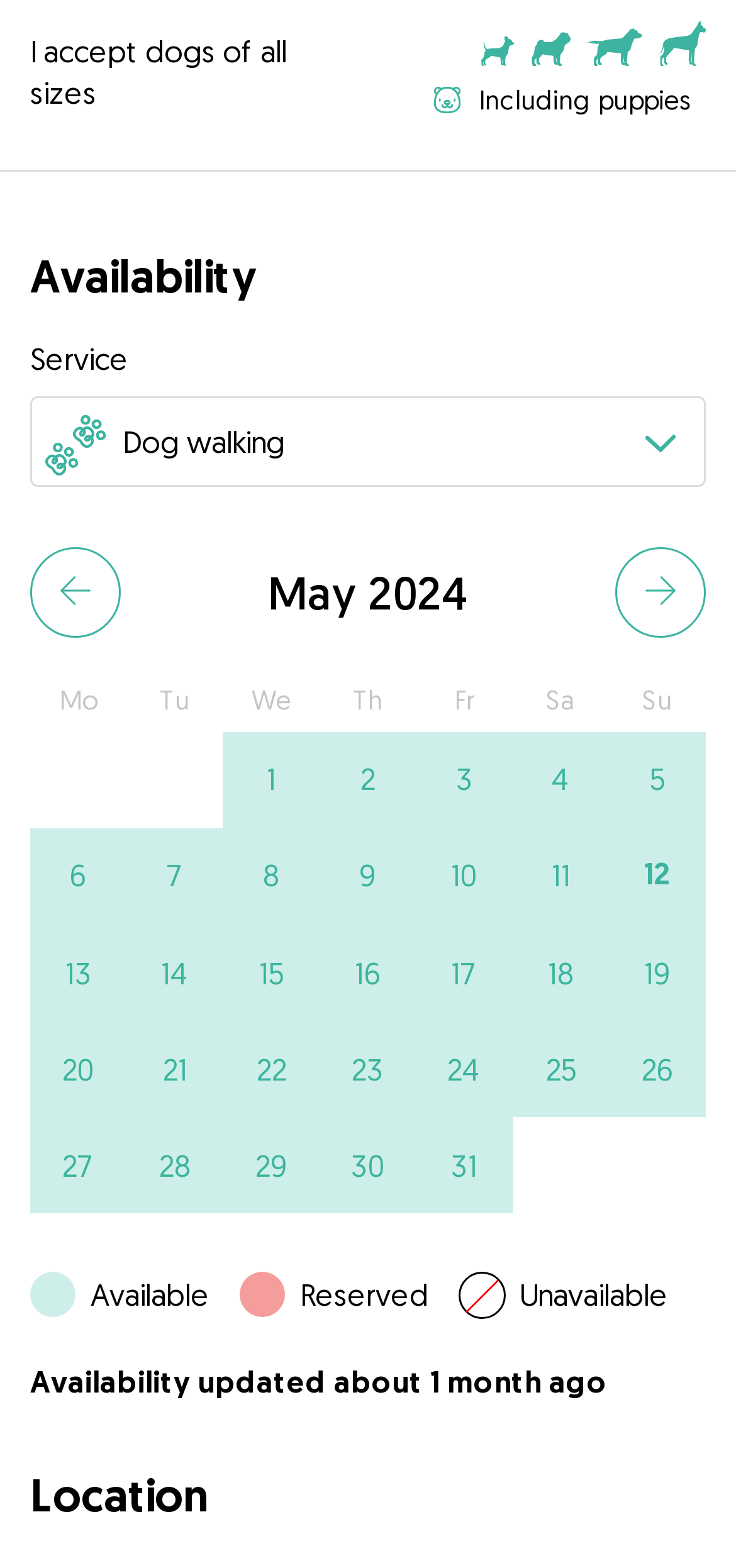Answer the following inquiry with a single word or phrase:
What is the service provided?

Dog walking